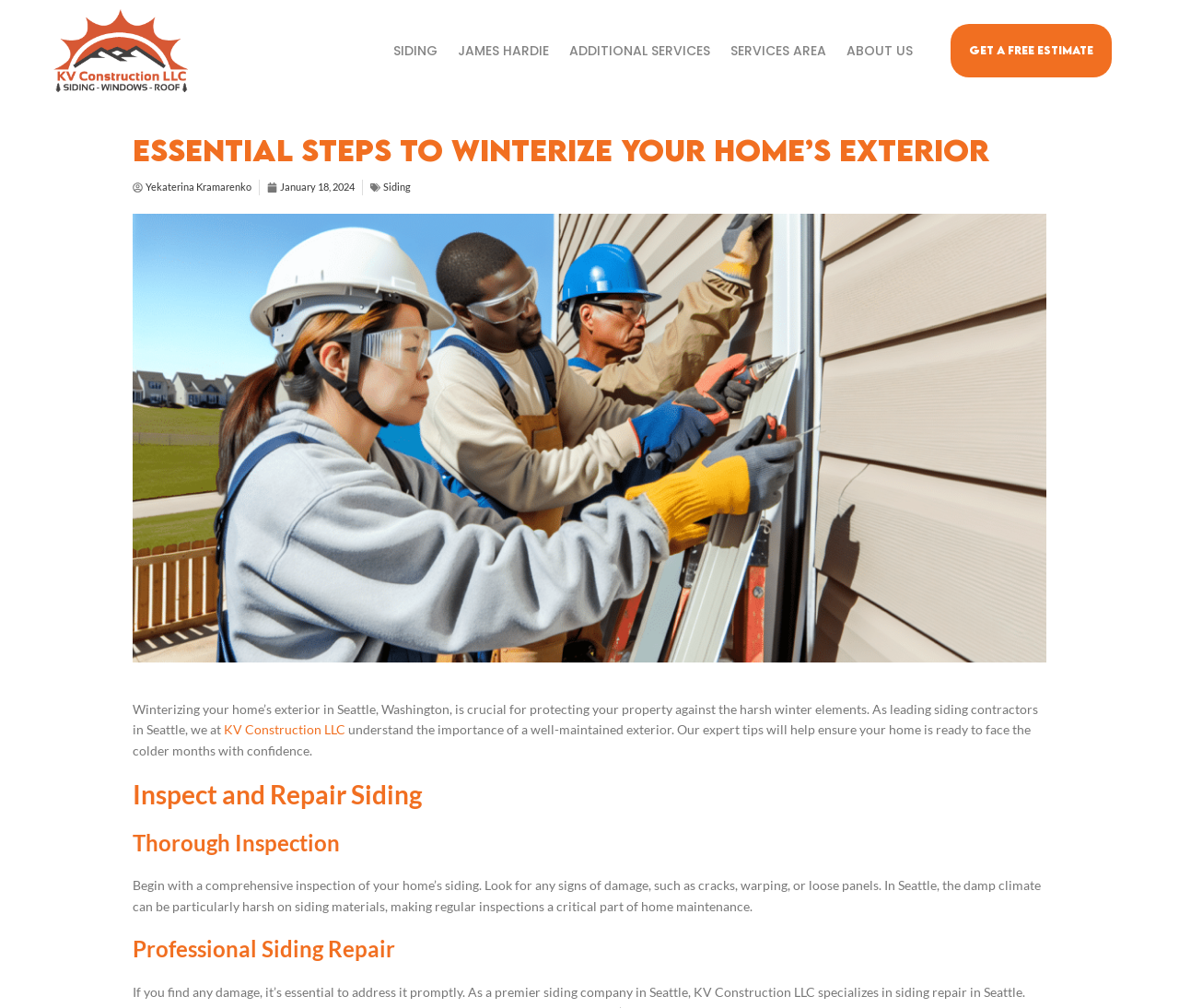Please indicate the bounding box coordinates of the element's region to be clicked to achieve the instruction: "Click the KV construction LLC logo". Provide the coordinates as four float numbers between 0 and 1, i.e., [left, top, right, bottom].

[0.039, 0.009, 0.166, 0.092]